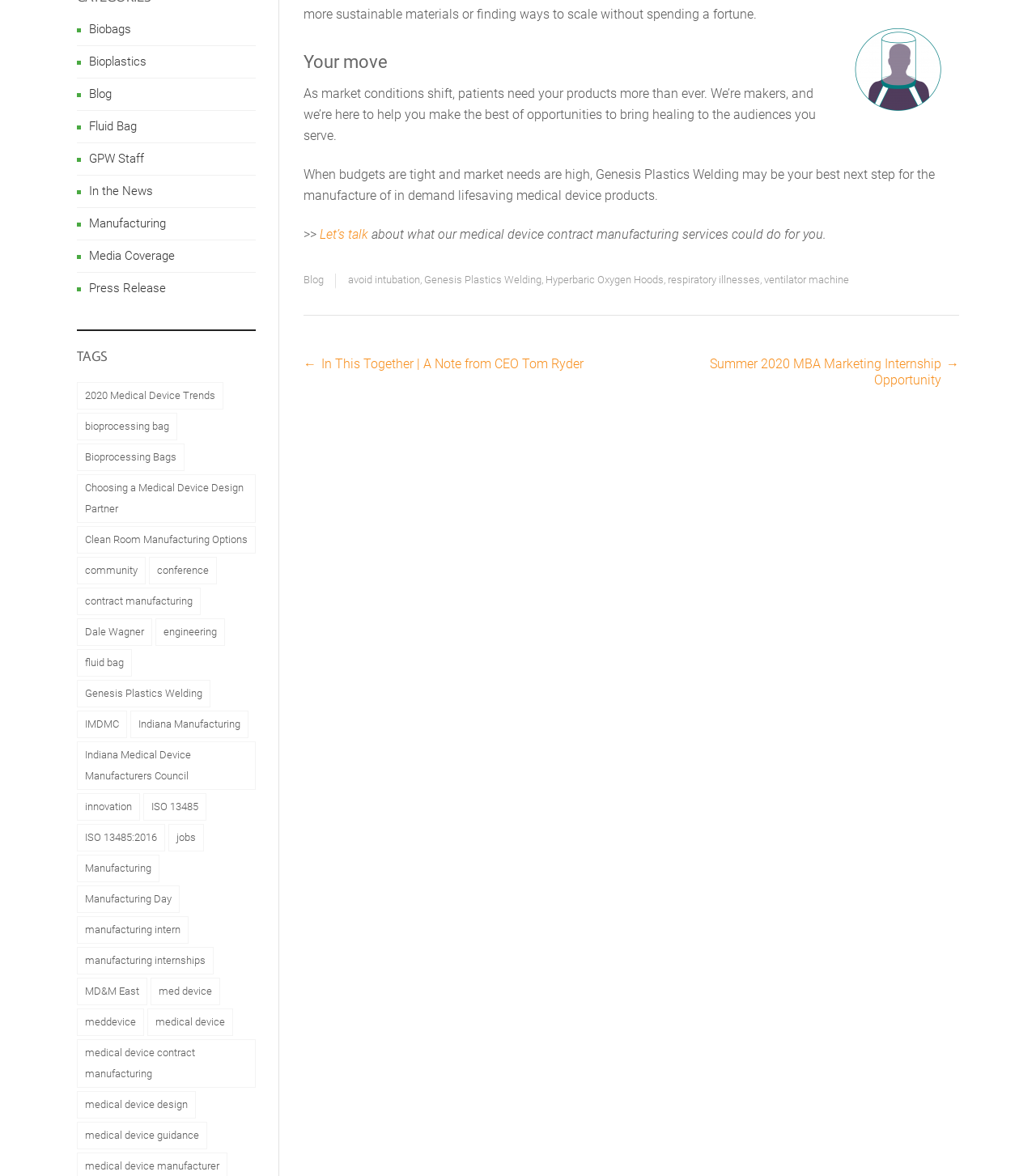How many links are there in the footer section? Please answer the question using a single word or phrase based on the image.

7